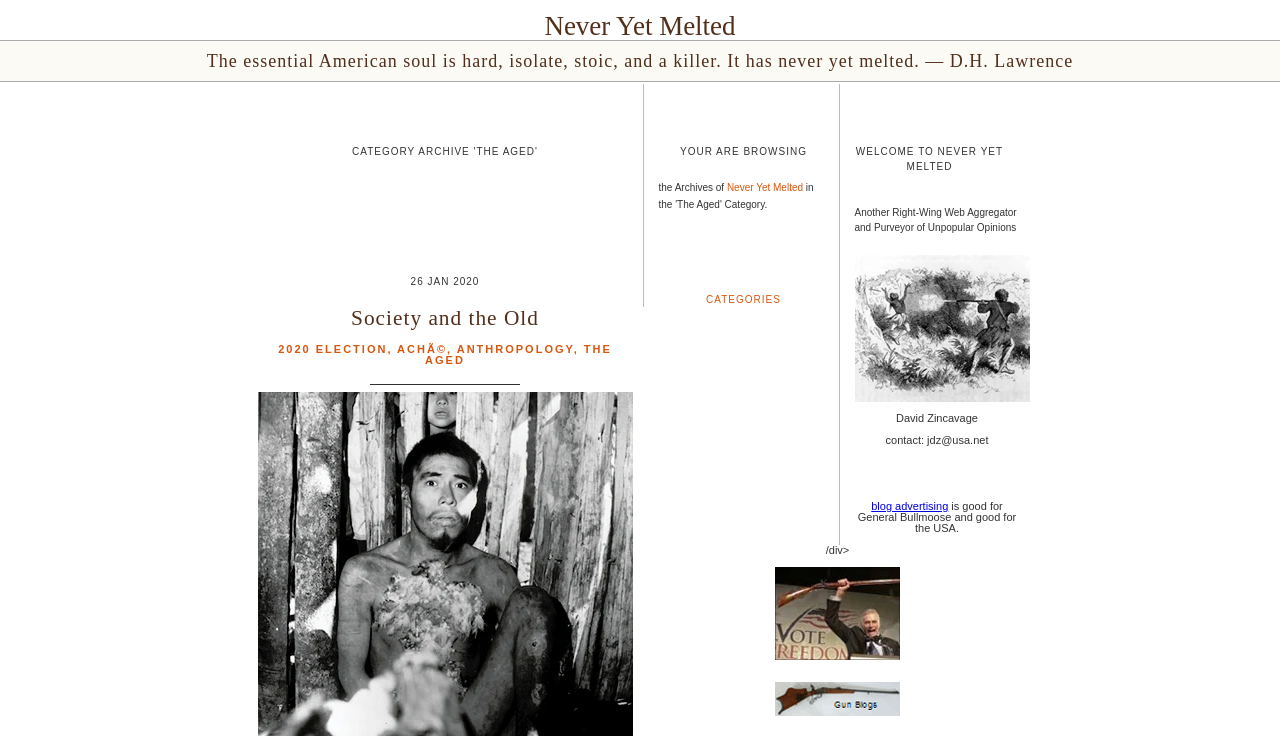Please provide a comprehensive response to the question based on the details in the image: What is the contact email of the author?

I found the answer by looking at the static text element with the text 'contact: jdz@usa.net', which indicates the contact email of the author.